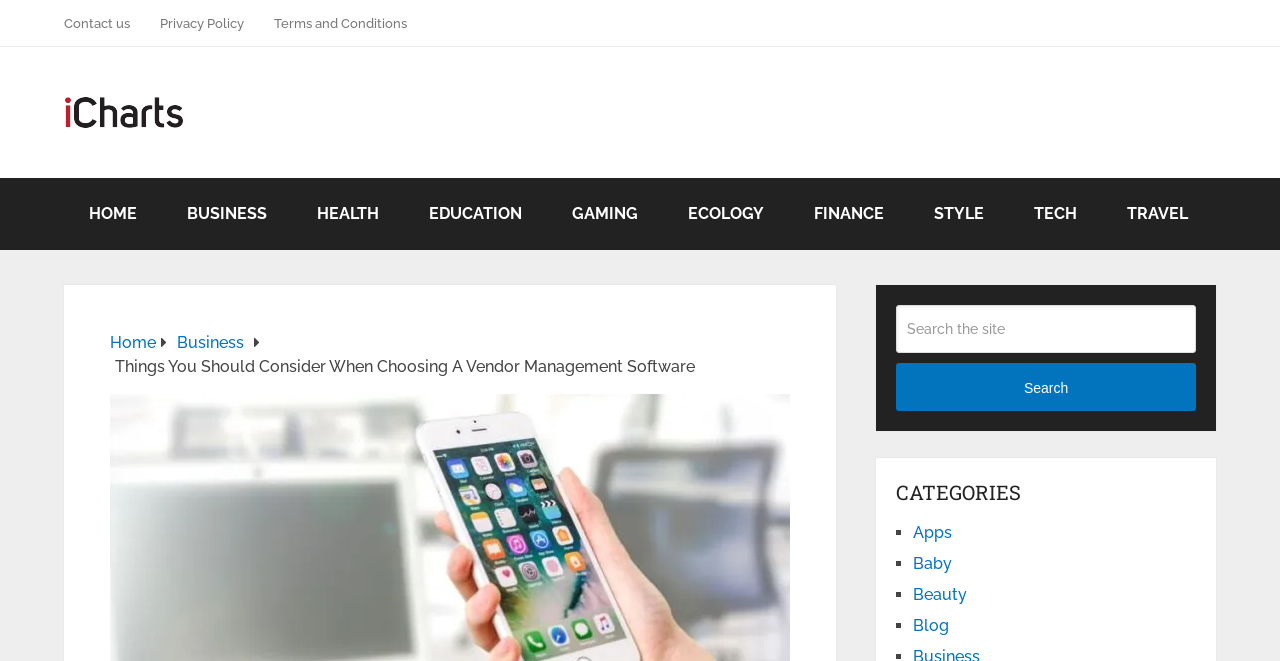Generate the text content of the main headline of the webpage.

Things You Should Consider When Choosing A Vendor Management Software